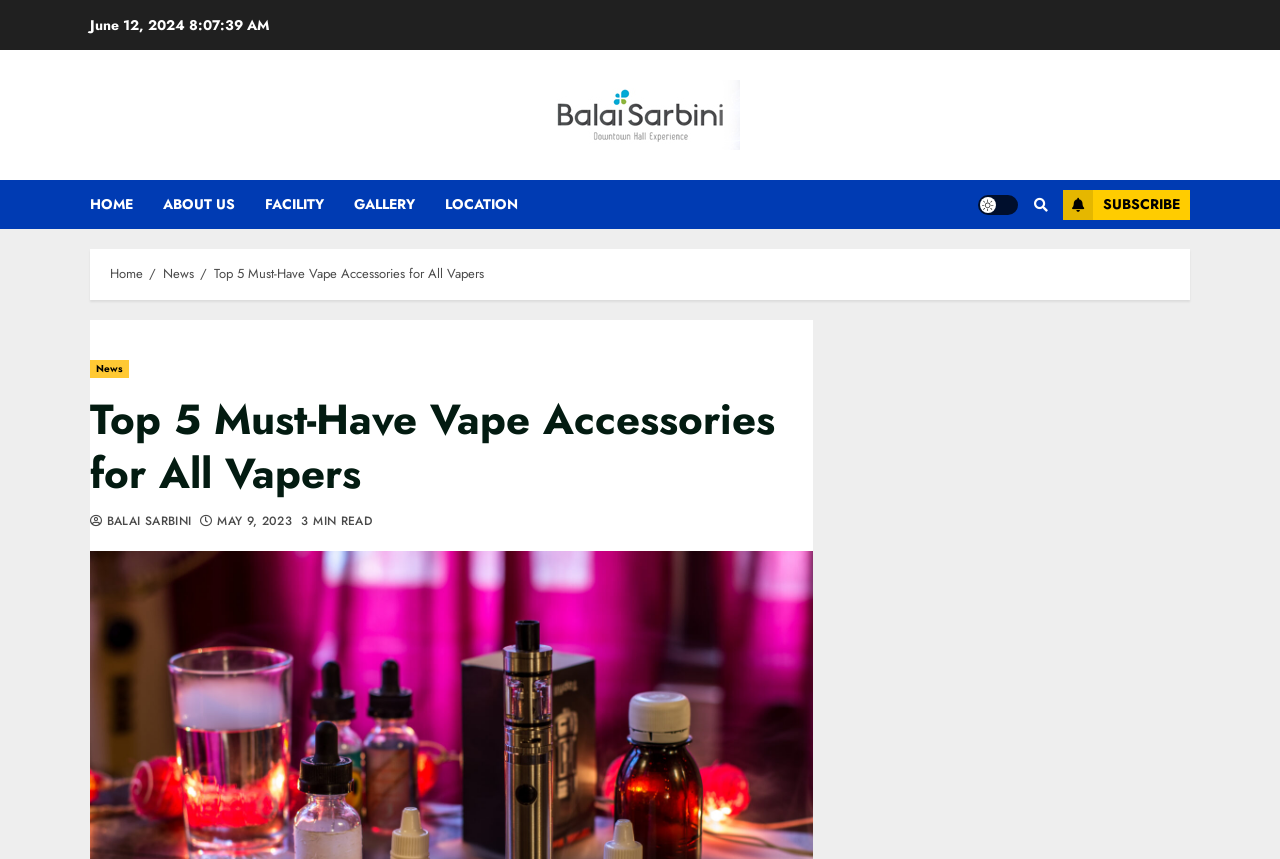Determine the bounding box coordinates (top-left x, top-left y, bottom-right x, bottom-right y) of the UI element described in the following text: Light/Dark Button

[0.764, 0.226, 0.795, 0.25]